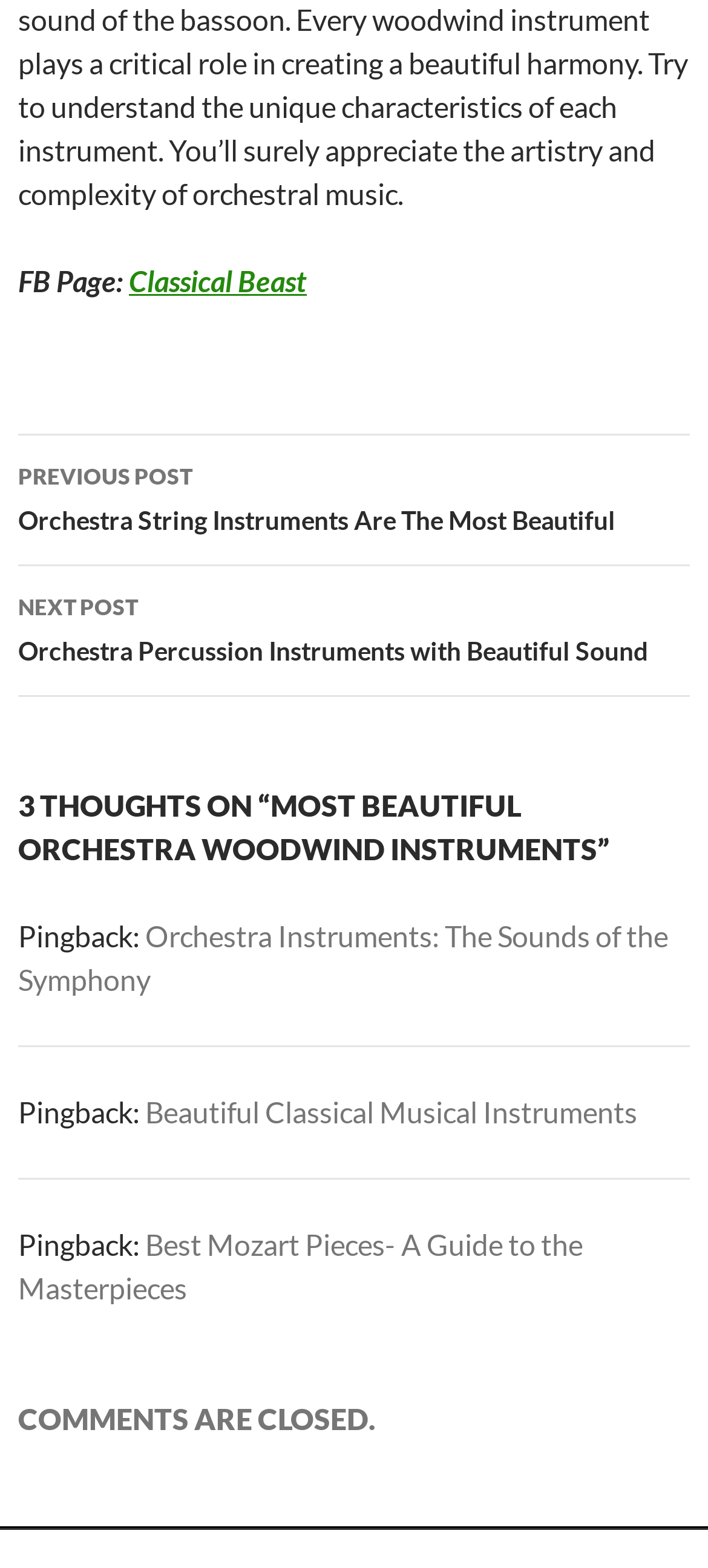What is the status of comments on this webpage?
Using the screenshot, give a one-word or short phrase answer.

Comments are closed